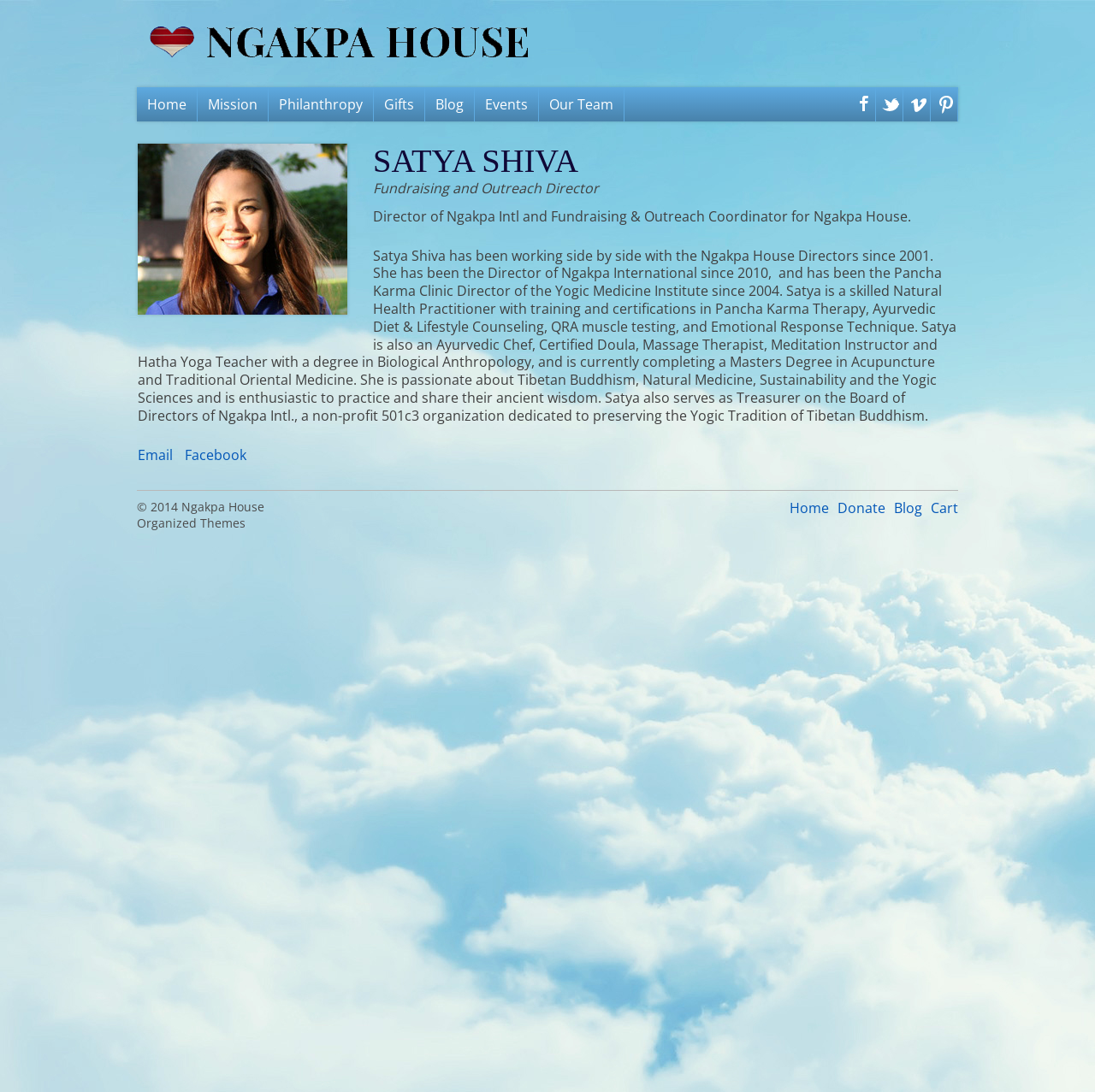Indicate the bounding box coordinates of the element that needs to be clicked to satisfy the following instruction: "Visit Ngakpa House website". The coordinates should be four float numbers between 0 and 1, i.e., [left, top, right, bottom].

[0.125, 0.045, 0.494, 0.063]